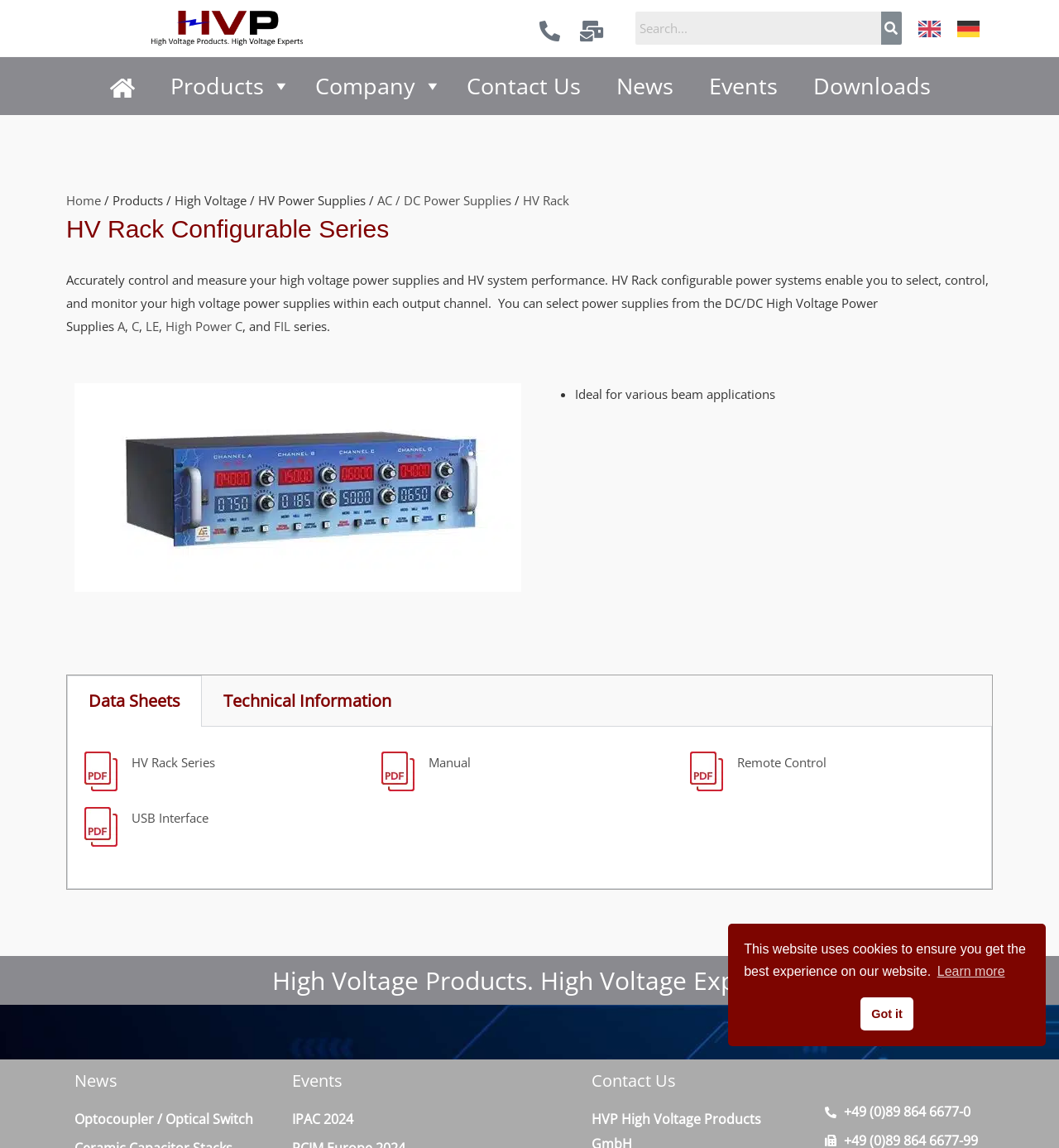What is the name of the company? Observe the screenshot and provide a one-word or short phrase answer.

HVP: High Voltage Products GmbH